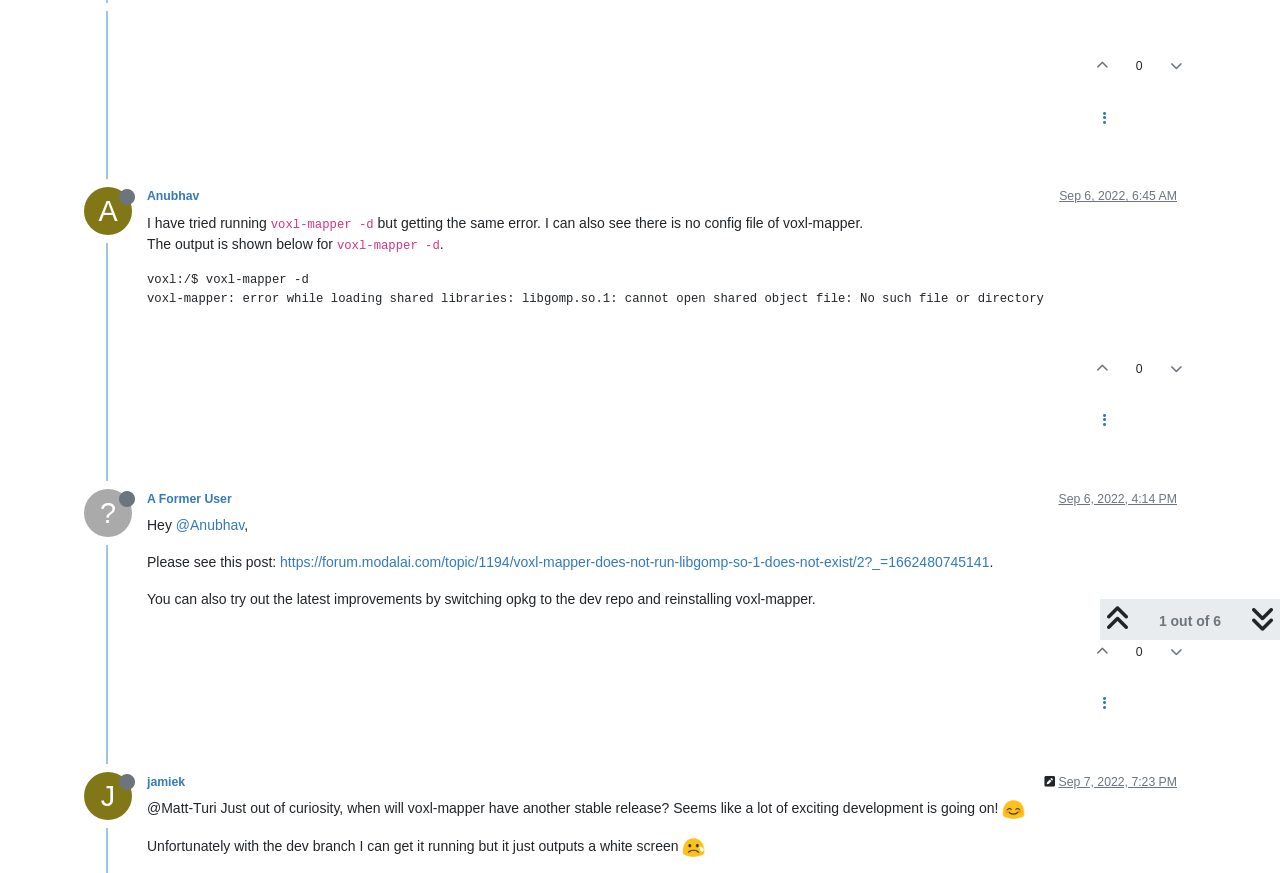Please determine the bounding box coordinates for the UI element described as: "1 out of 6".

[0.89, 0.692, 0.97, 0.727]